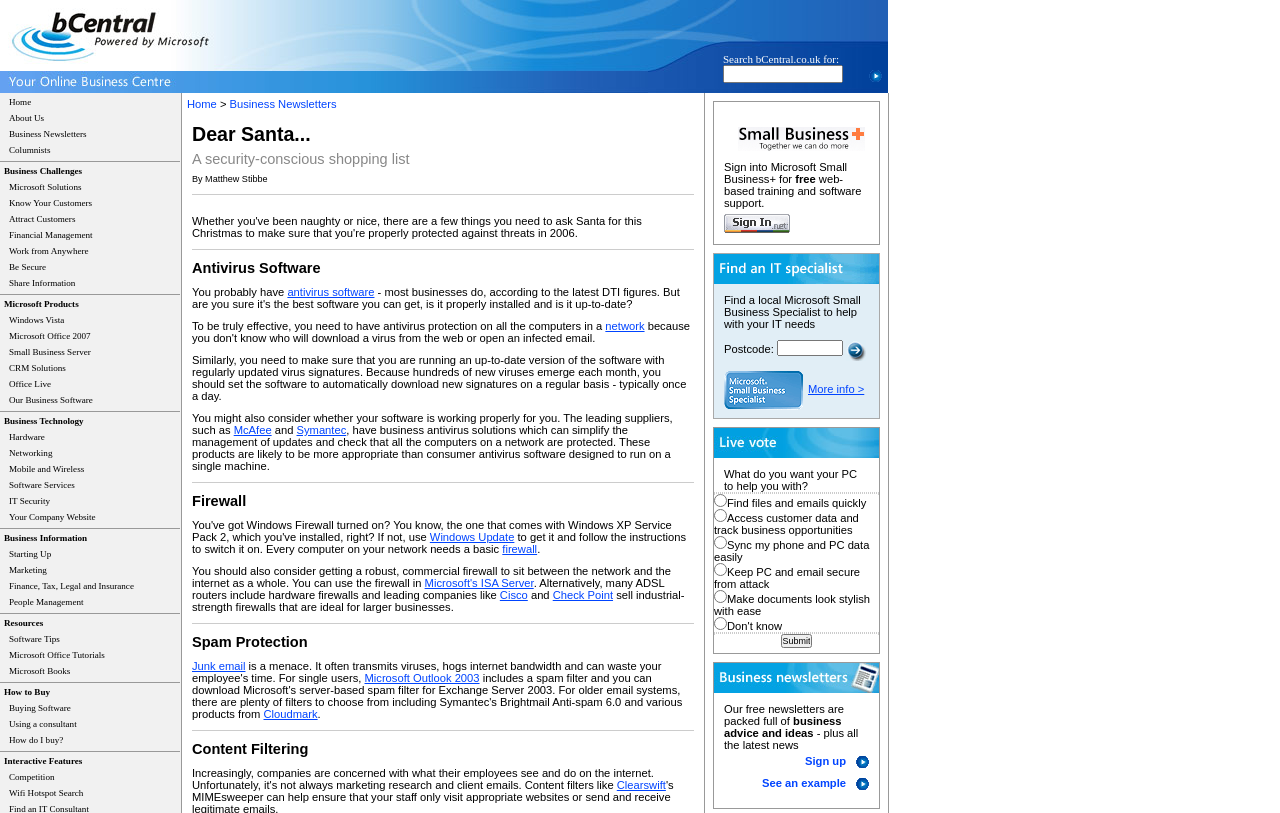Please identify the bounding box coordinates of the element's region that needs to be clicked to fulfill the following instruction: "Click on Be Secure". The bounding box coordinates should consist of four float numbers between 0 and 1, i.e., [left, top, right, bottom].

[0.007, 0.322, 0.036, 0.335]